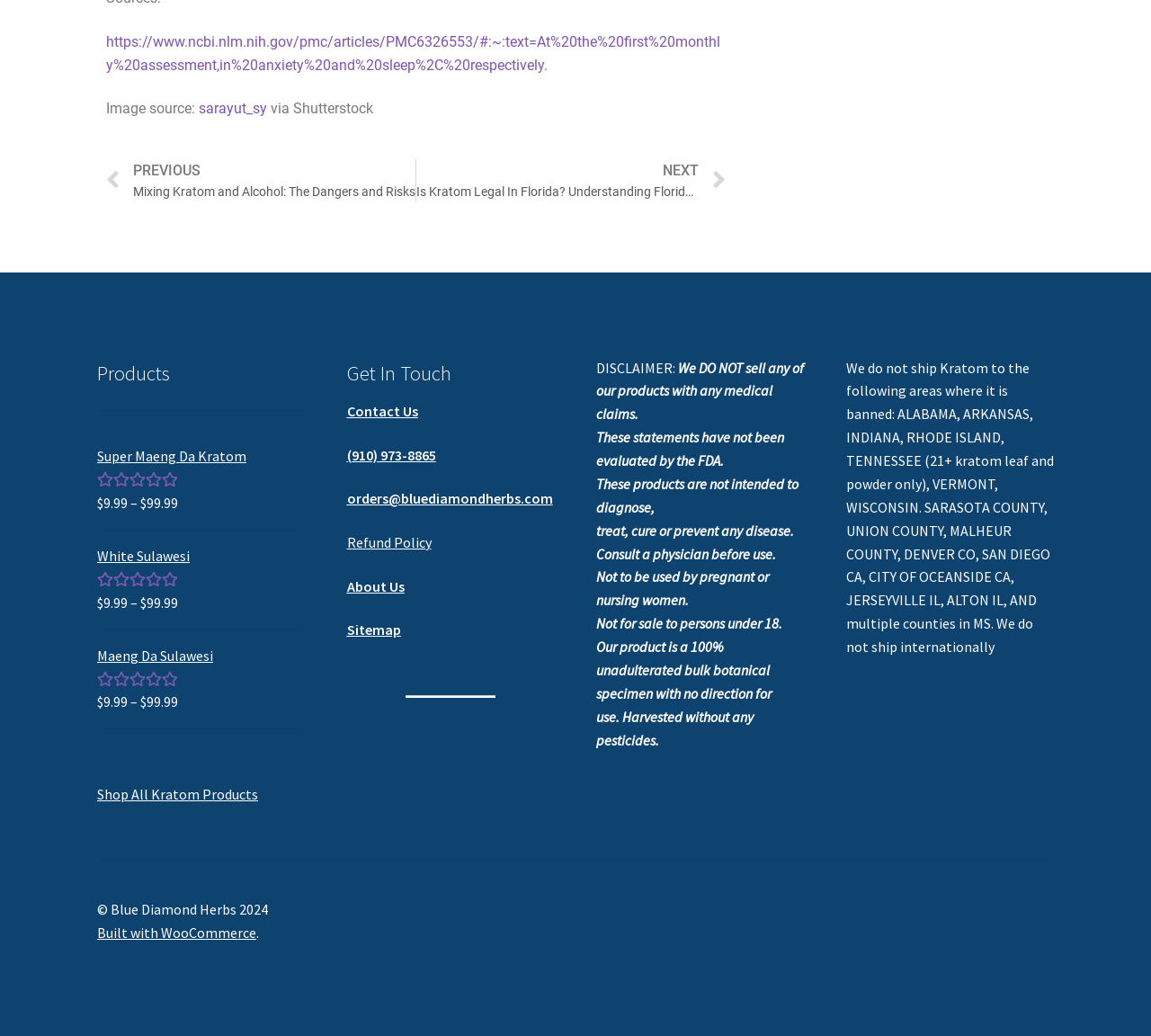What is the disclaimer about?
Using the visual information, reply with a single word or short phrase.

Medical claims and product use